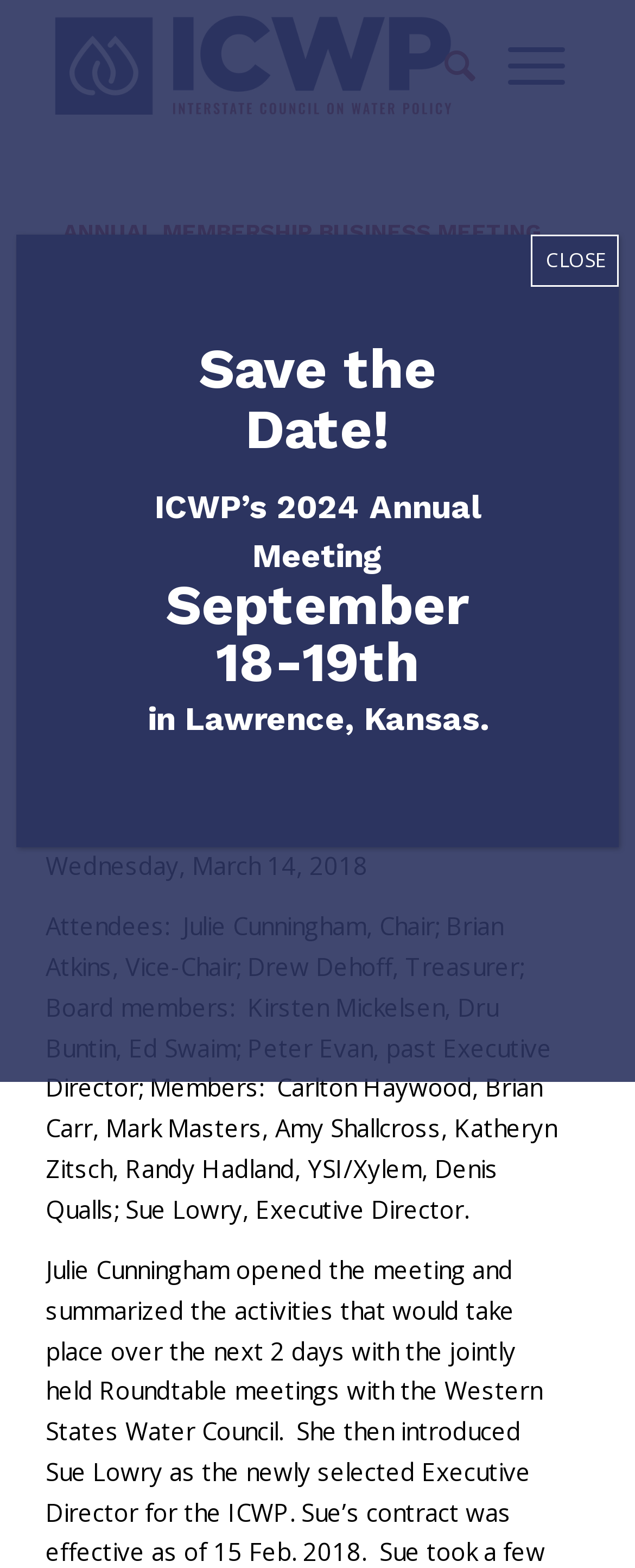Provide your answer to the question using just one word or phrase: How many menu items are at the top right of the webpage?

2